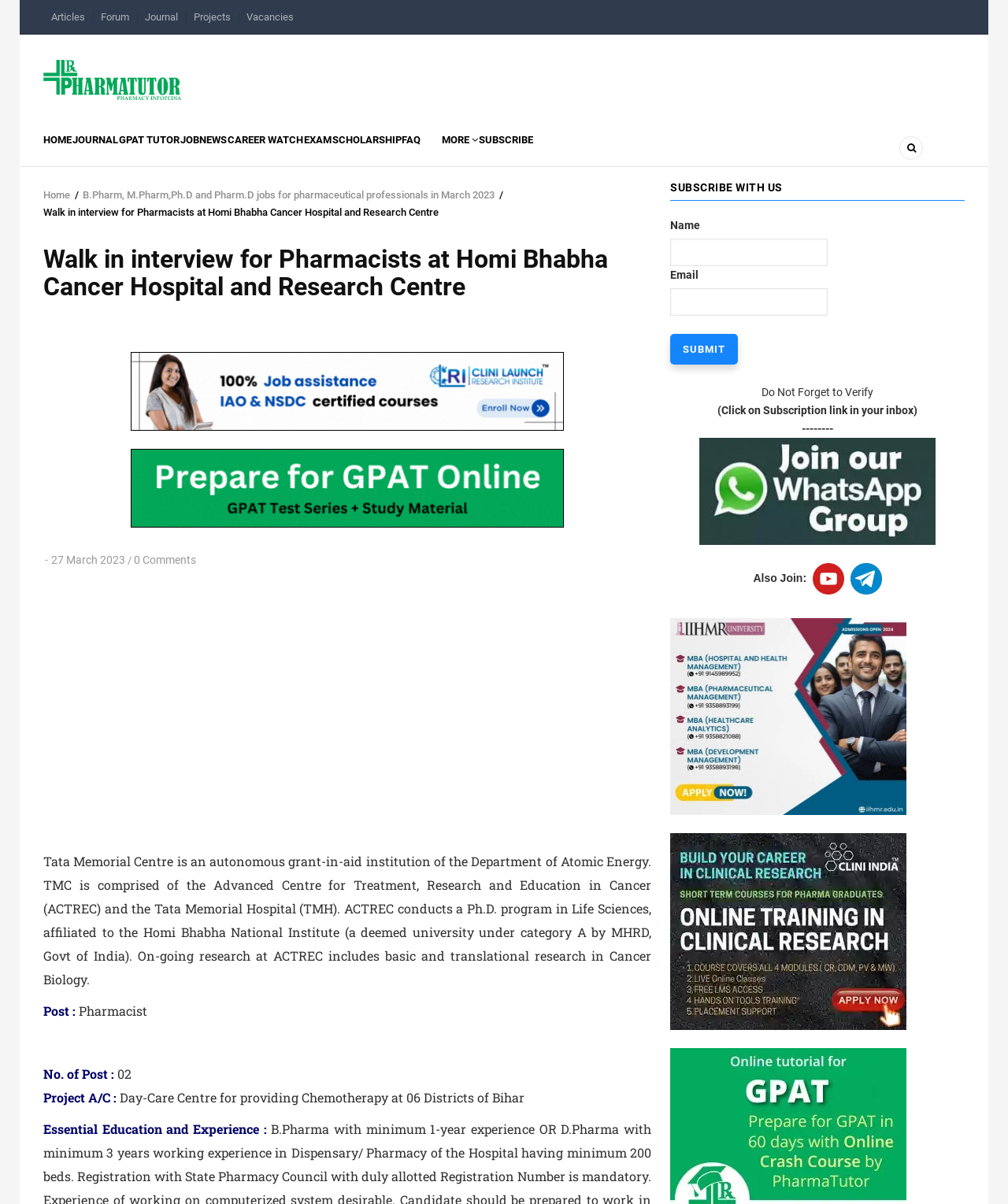Locate the bounding box coordinates of the region to be clicked to comply with the following instruction: "View the 'Walk in interview for Pharmacists at Homi Bhabha Cancer Hospital and Research Centre' article". The coordinates must be four float numbers between 0 and 1, in the form [left, top, right, bottom].

[0.043, 0.171, 0.435, 0.181]